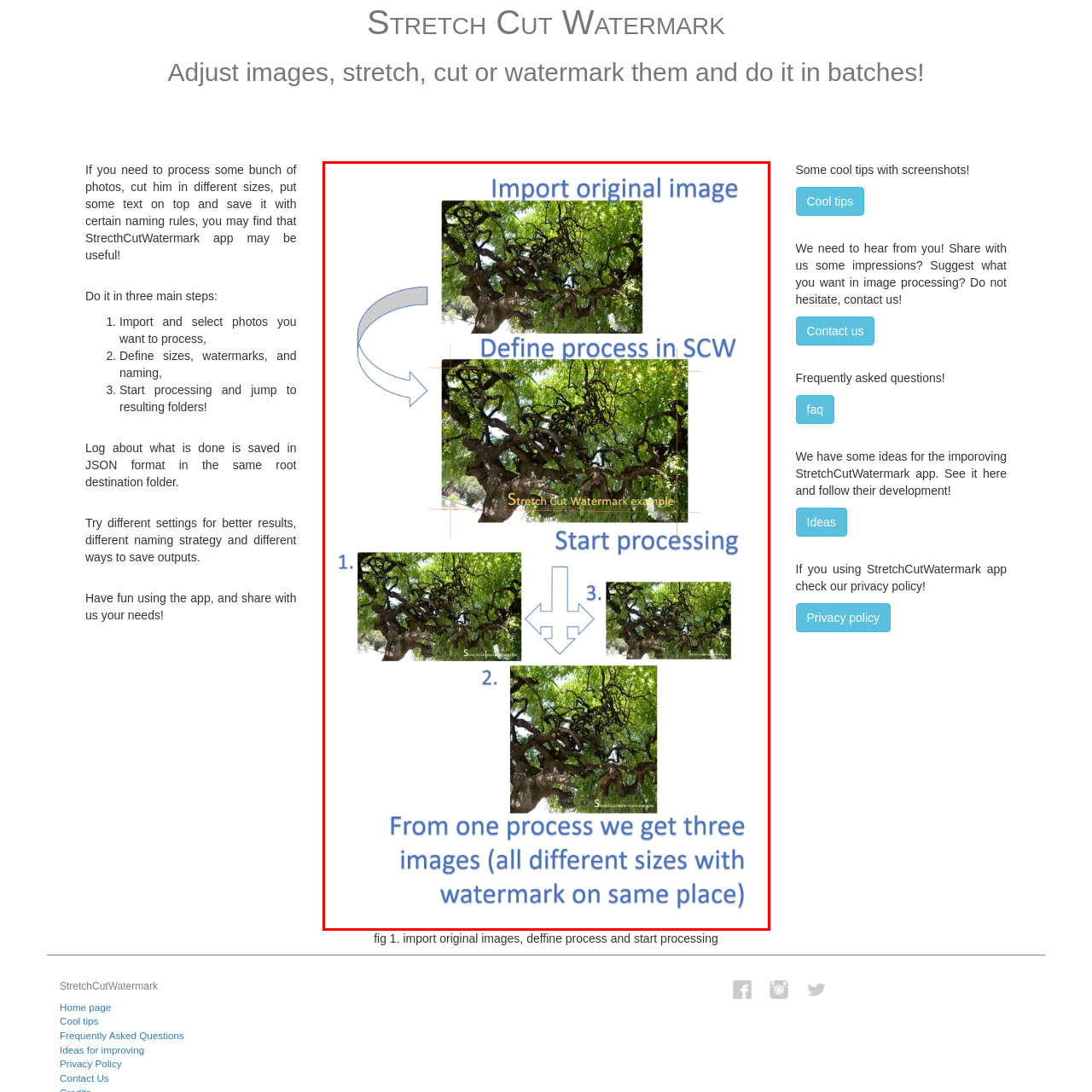What is the purpose of the SCW application?
Check the image enclosed by the red bounding box and give your answer in one word or a short phrase.

processing images